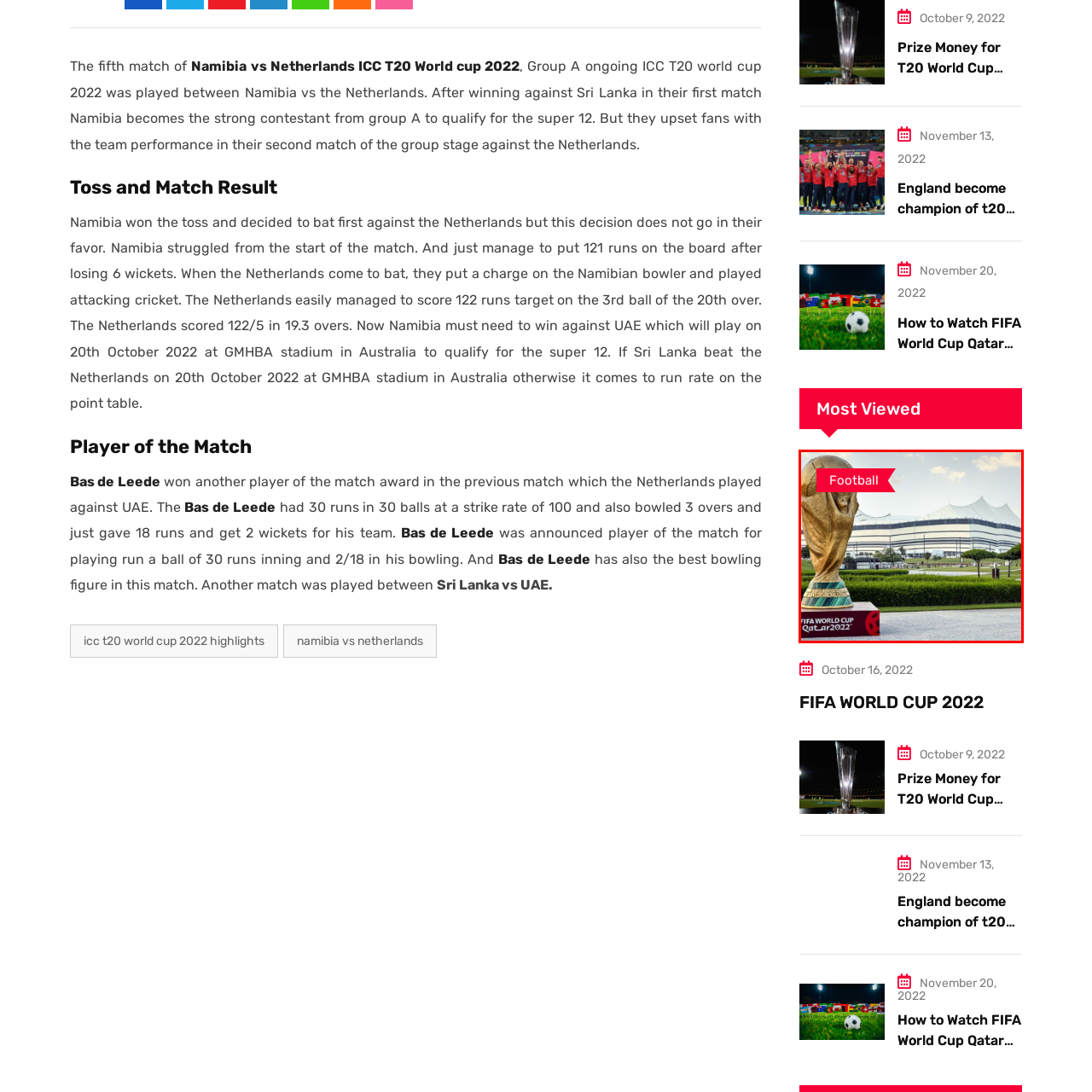Deliver a detailed account of the image that lies within the red box.

The image showcases the prestigious FIFA World Cup trophy, prominently displayed in front of a modern stadium in Qatar, symbolizing the excitement and grandeur of the upcoming FIFA World Cup 2022. The trophy, gleaming and majestic, is accompanied by the bold text "Football" in vibrant red, highlighting the sport's significance in this global event. The backdrop features the stadium's distinctive architecture, reflecting the blend of tradition and innovation in the host nation. This captivating scene encapsulates the spirit of football and the anticipation surrounding the tournament, set against a beautifully landscaped environment.